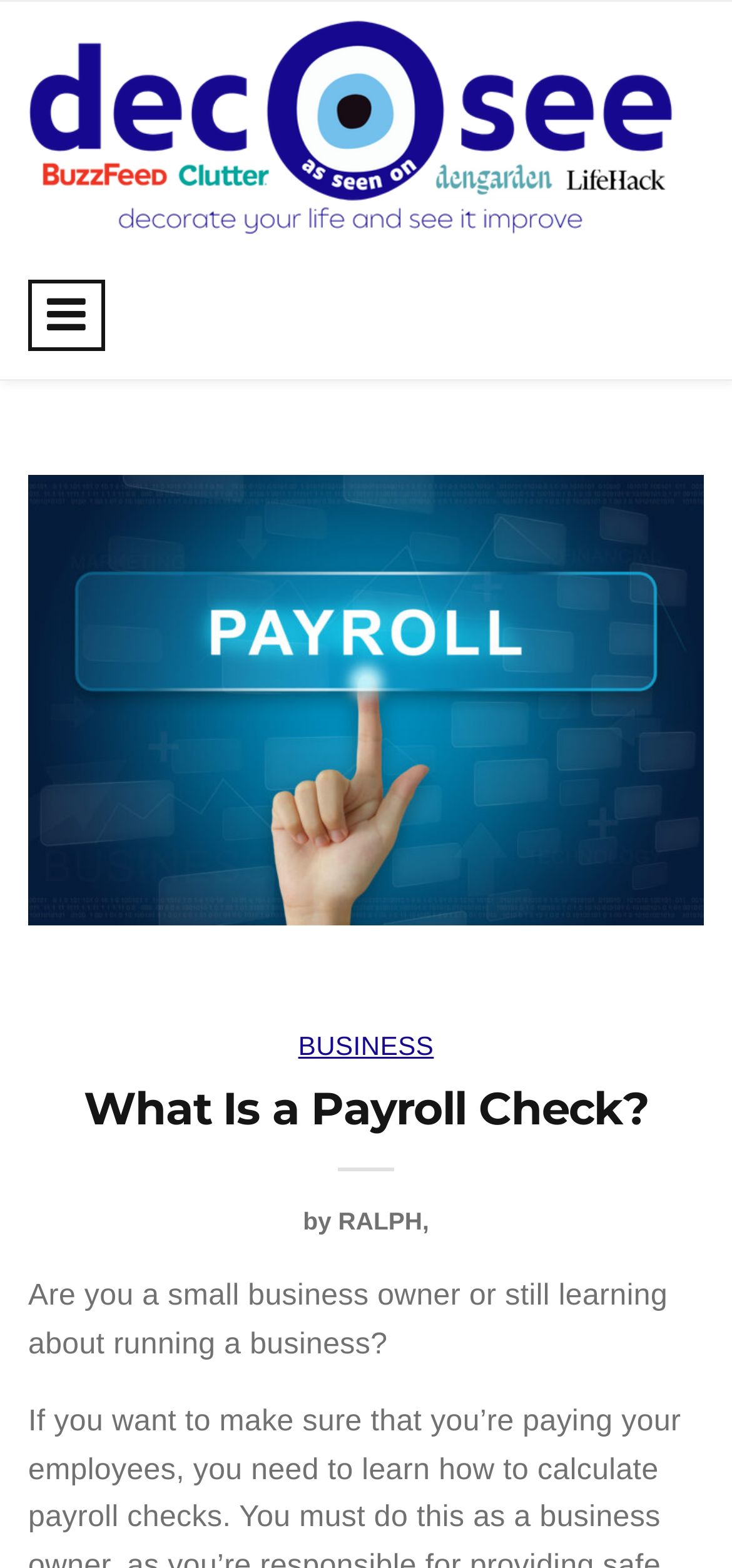What is the topic of the article?
Please give a detailed and elaborate explanation in response to the question.

The heading element with the text 'What Is a Payroll Check?' is a prominent element on the webpage, suggesting that the topic of the article is about payroll checks.